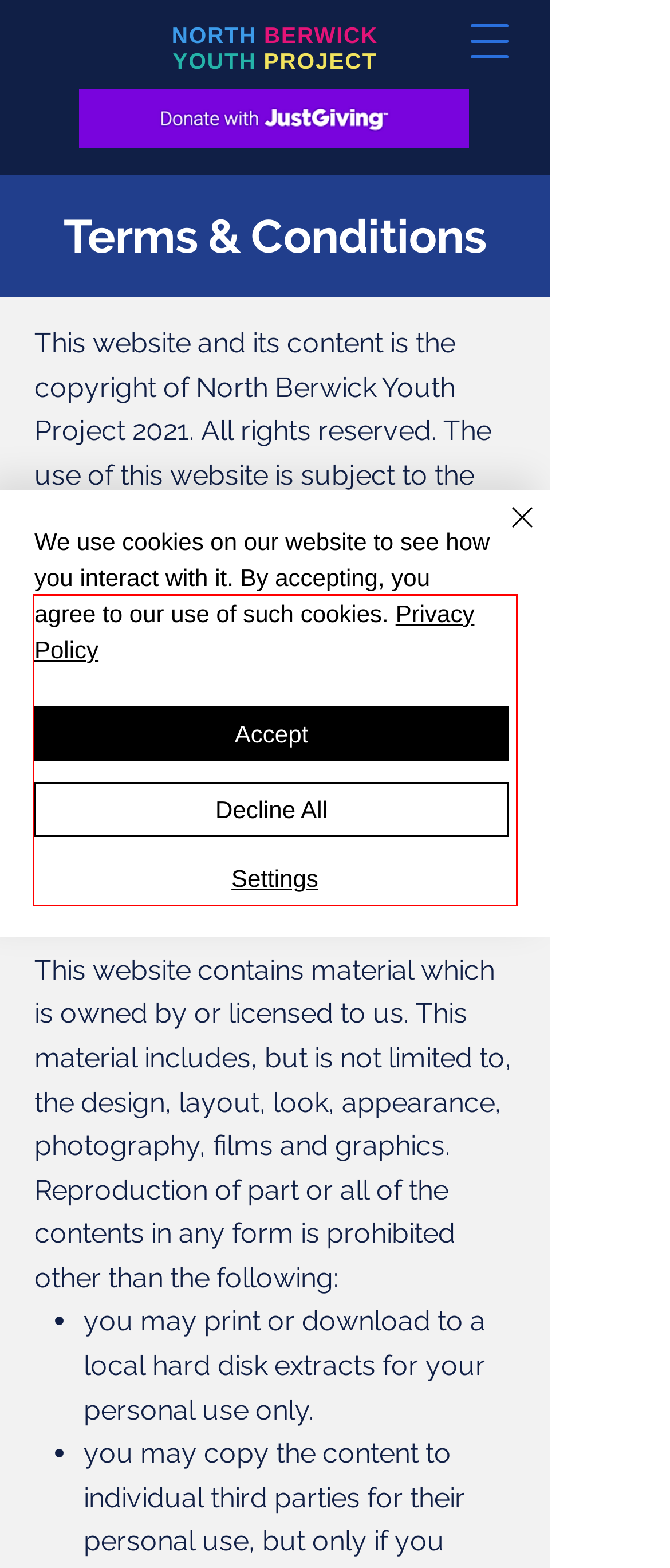Given a screenshot of a webpage containing a red rectangle bounding box, extract and provide the text content found within the red bounding box.

The content of the pages of this website is for your general information and use only. It is subject to change without notice. No guarantee is given as to the accuracy or completeness of the information on this site.